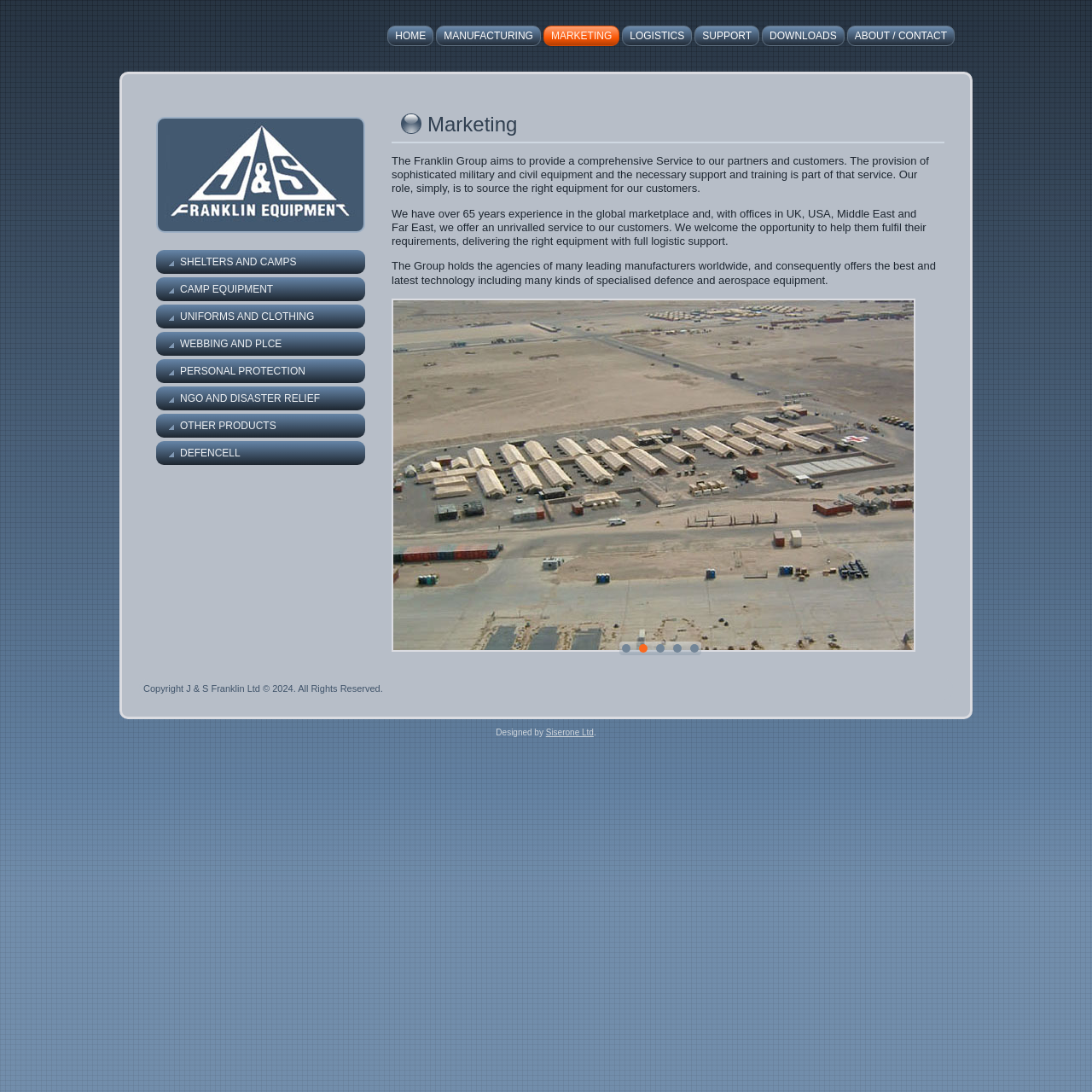Please indicate the bounding box coordinates of the element's region to be clicked to achieve the instruction: "Read about Marketing". Provide the coordinates as four float numbers between 0 and 1, i.e., [left, top, right, bottom].

[0.366, 0.103, 0.857, 0.126]